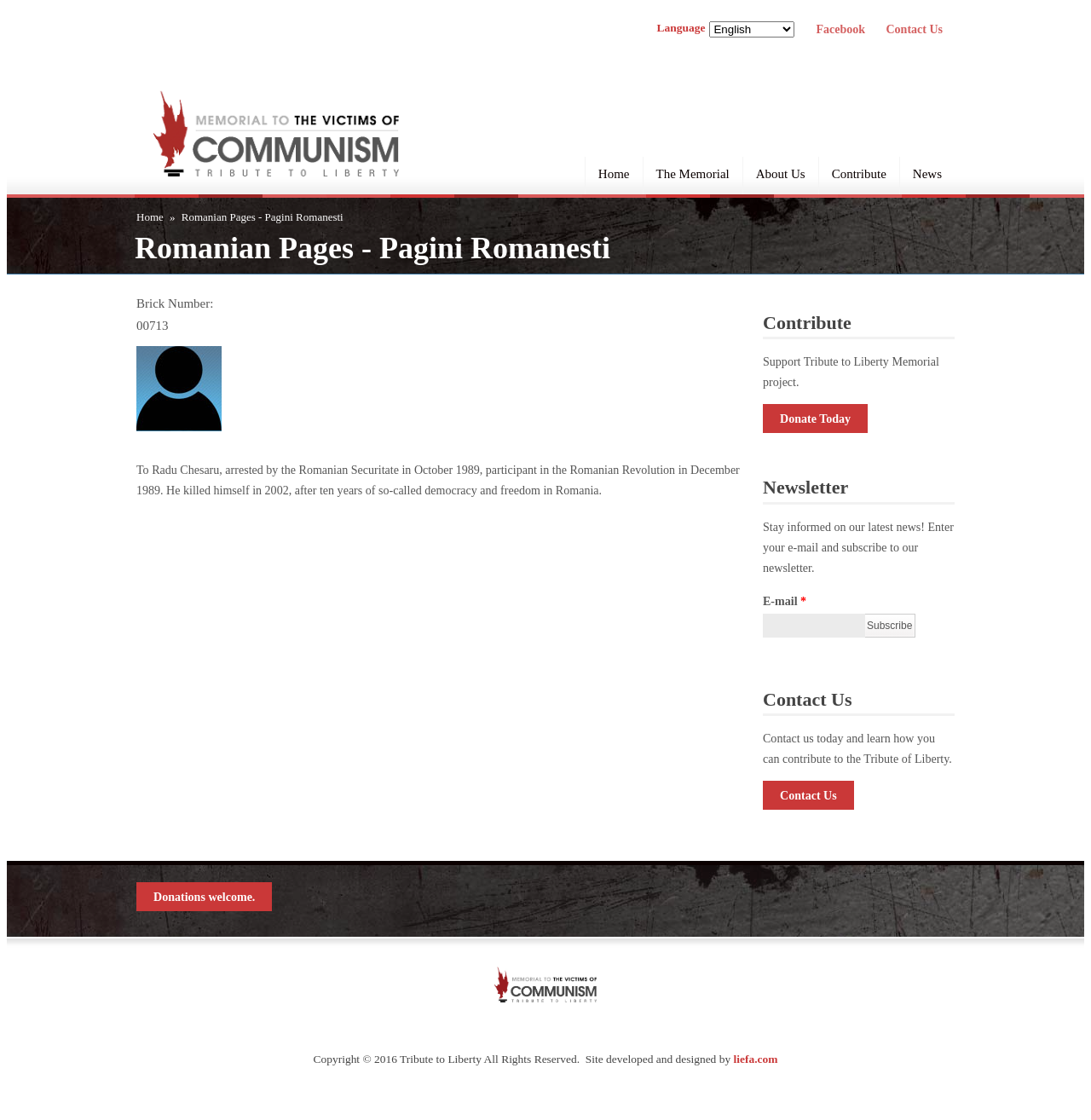Could you highlight the region that needs to be clicked to execute the instruction: "Go to Home page"?

[0.141, 0.134, 0.366, 0.146]